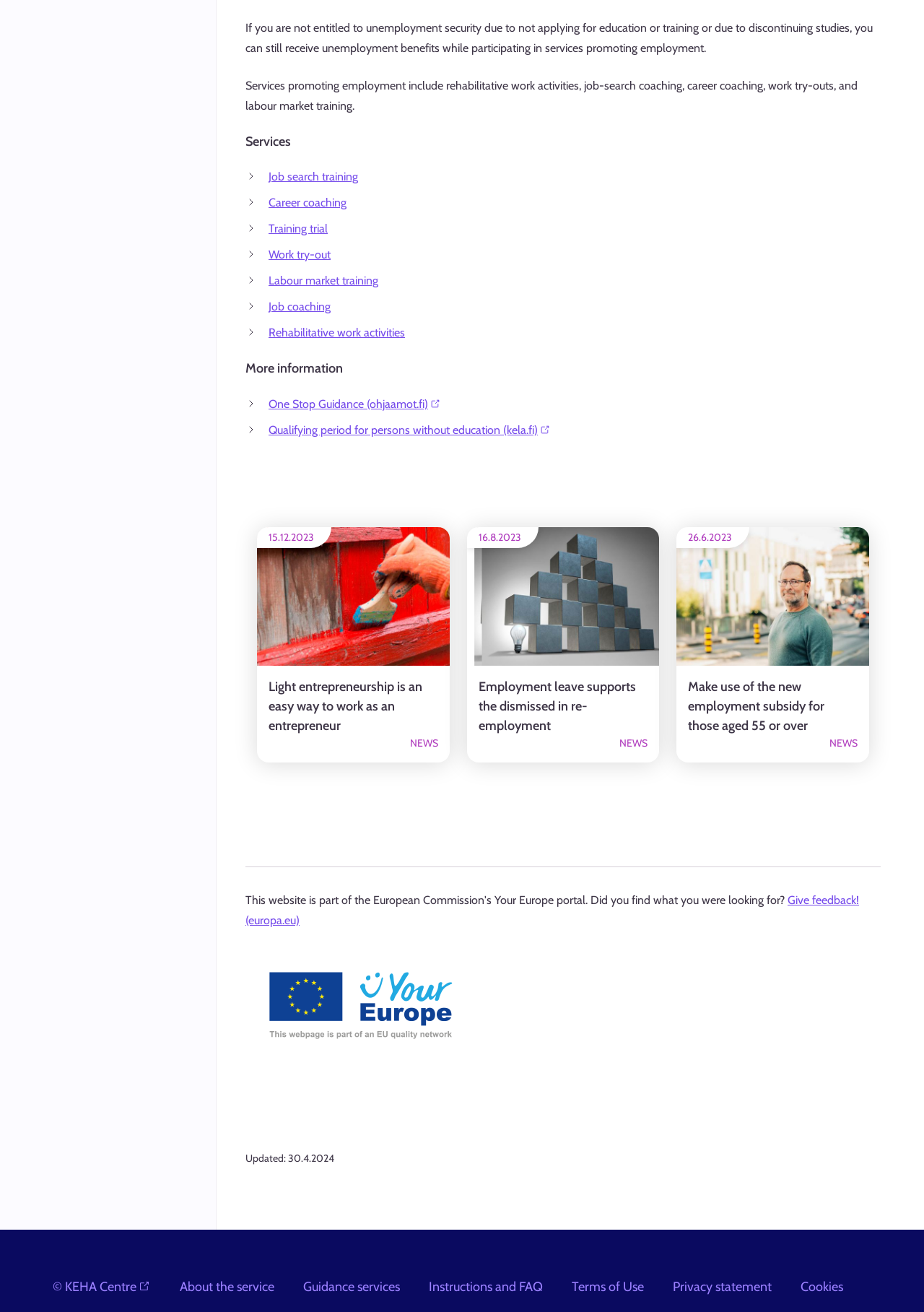Determine the bounding box coordinates of the clickable element to achieve the following action: 'Give feedback'. Provide the coordinates as four float values between 0 and 1, formatted as [left, top, right, bottom].

[0.266, 0.681, 0.93, 0.706]